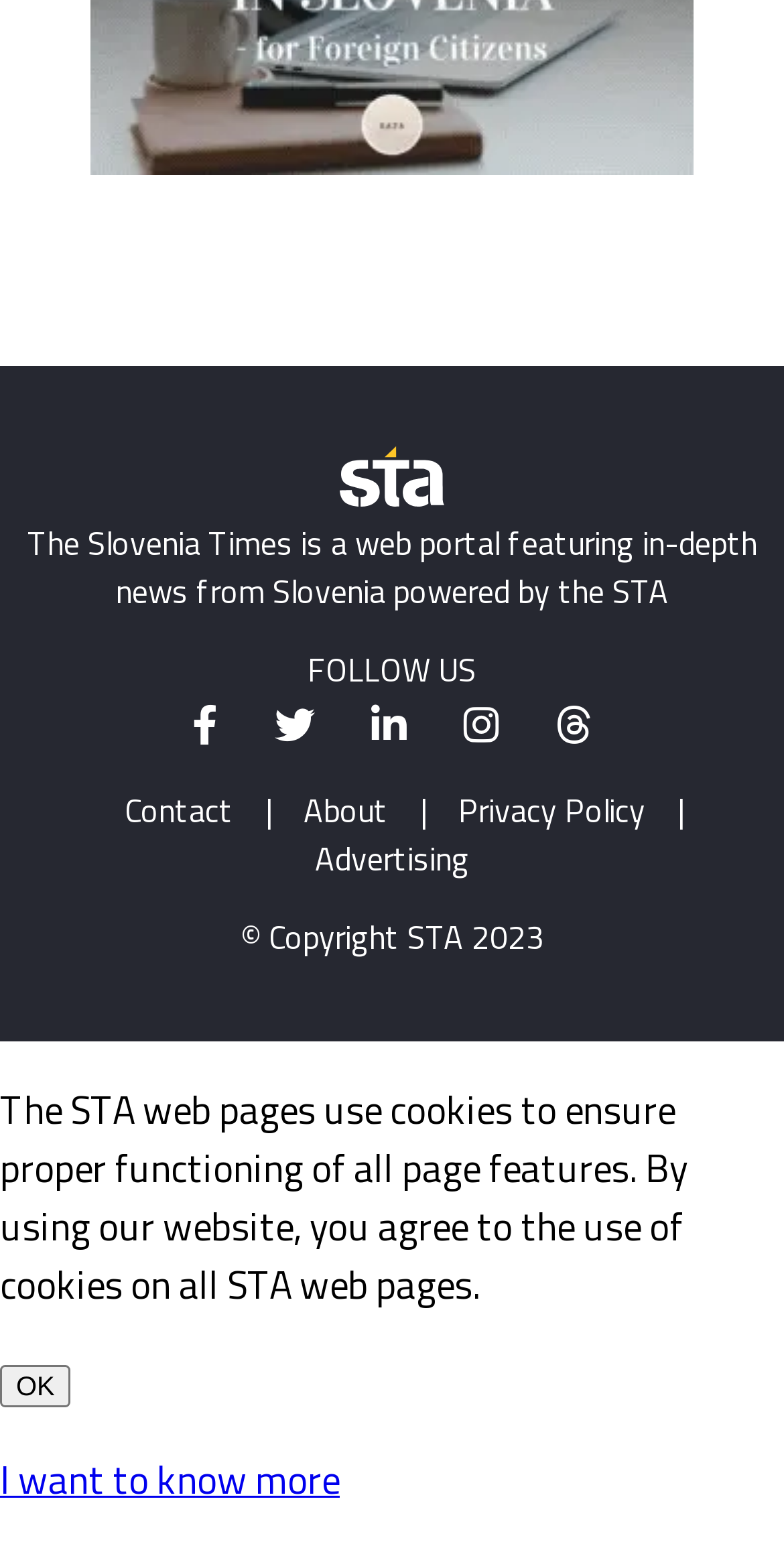Please locate the bounding box coordinates of the element that should be clicked to achieve the given instruction: "Click the STA logo".

[0.433, 0.289, 0.567, 0.328]